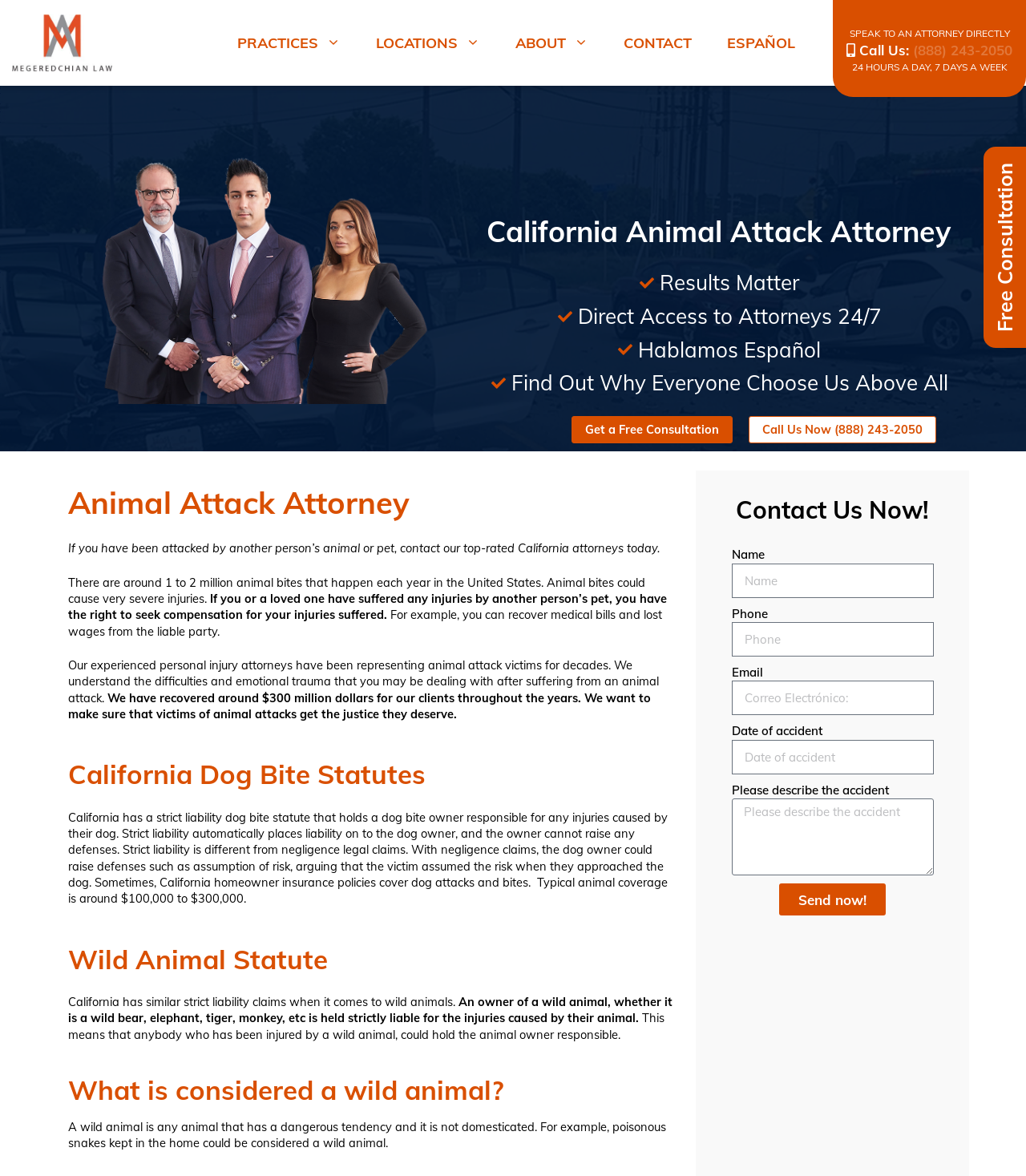Identify and generate the primary title of the webpage.

California Animal Attack Attorney​